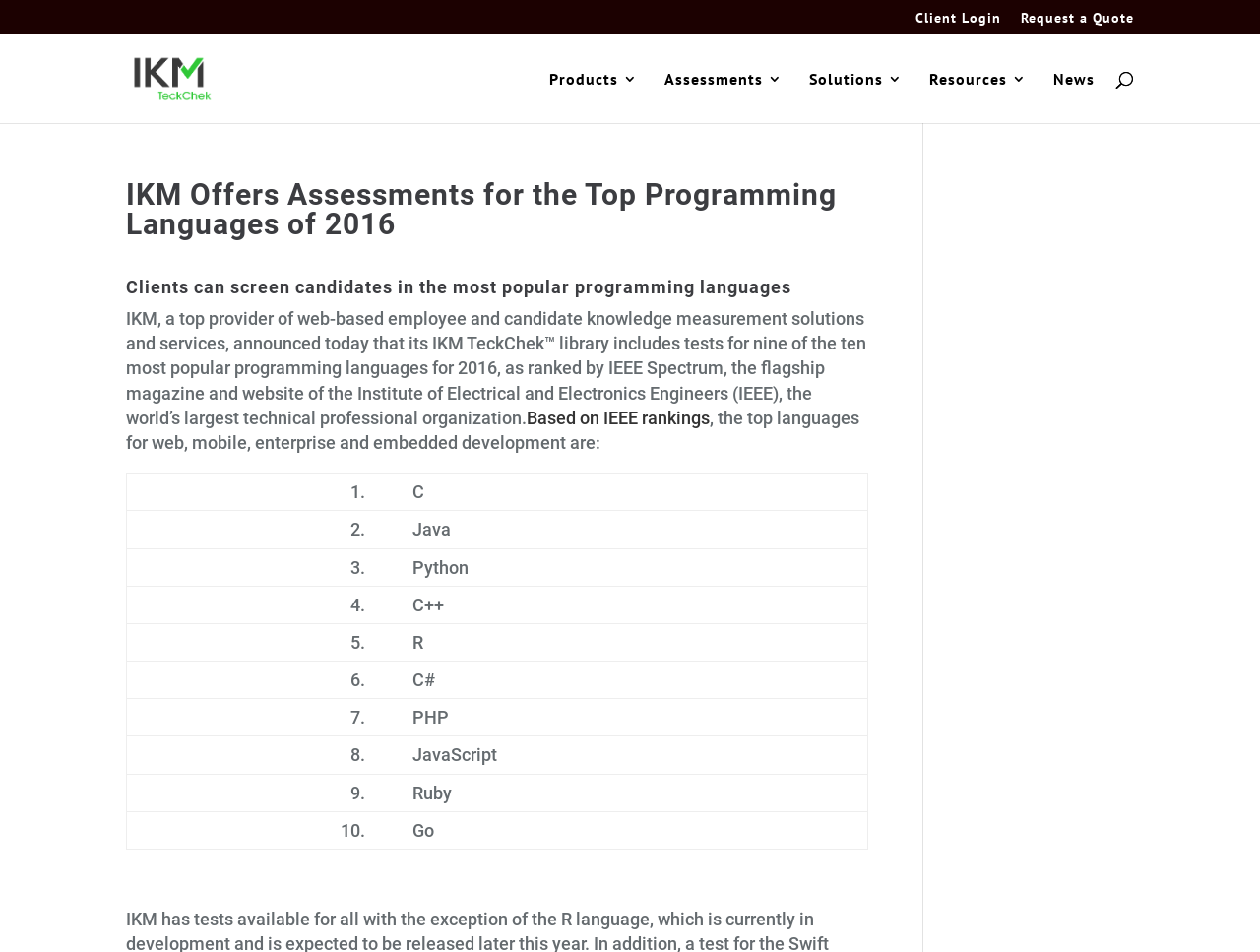How many programming languages are listed in the table?
Answer the question with a single word or phrase by looking at the picture.

10